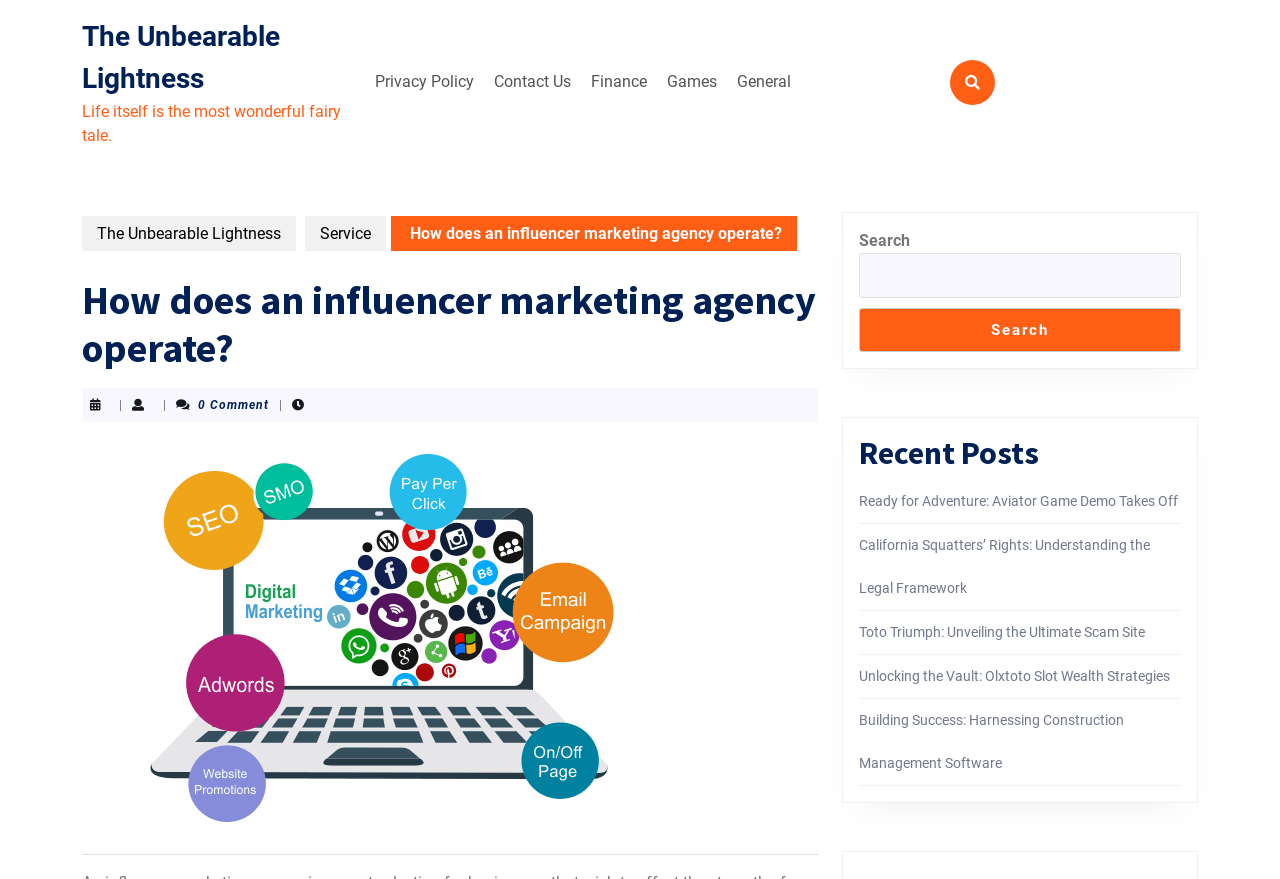Identify the bounding box coordinates of the HTML element based on this description: "General".

[0.57, 0.071, 0.624, 0.116]